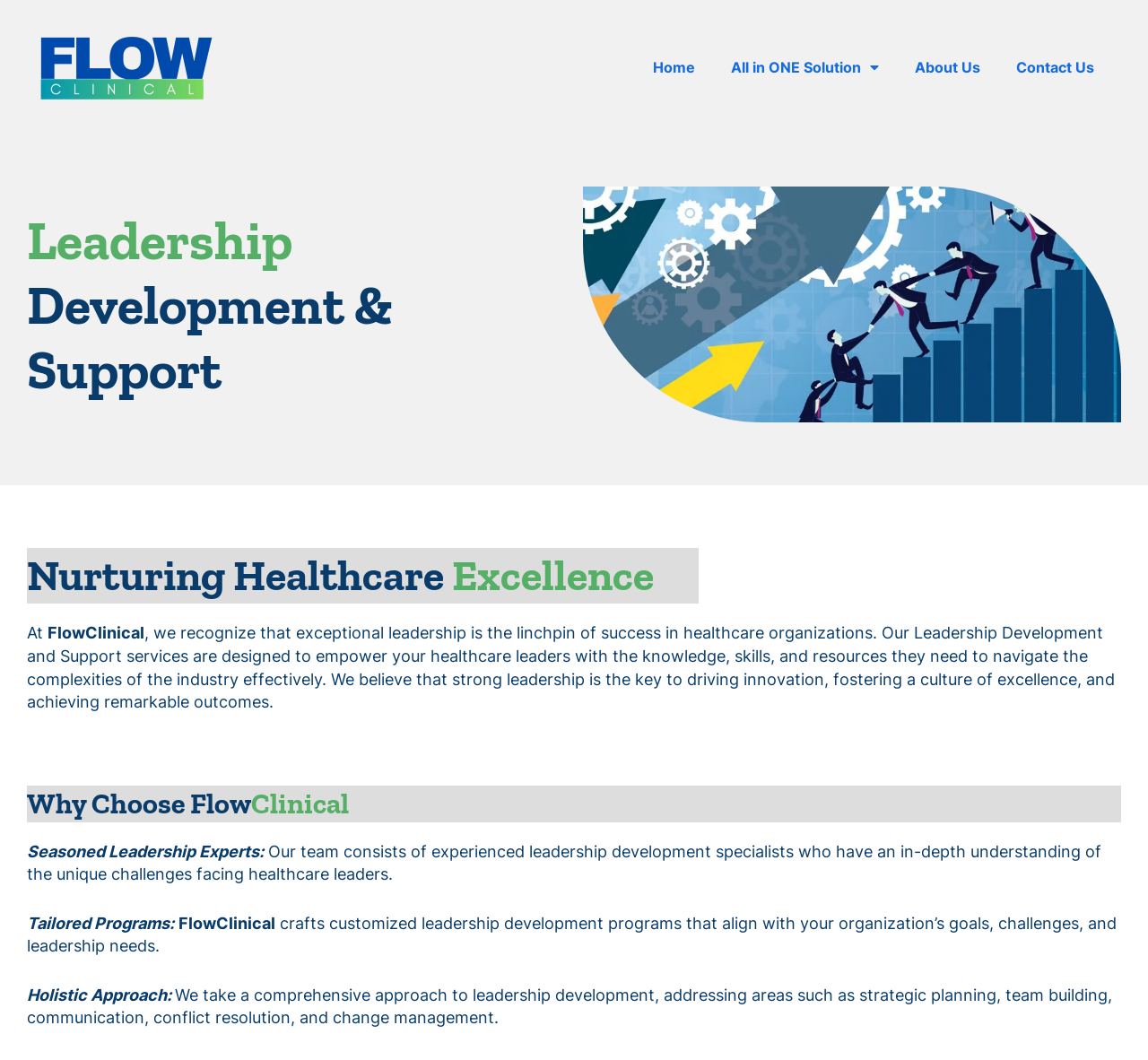Examine the image and give a thorough answer to the following question:
What is unique about FlowClinical's leadership development programs?

The uniqueness of FlowClinical's leadership development programs can be found in the text 'FlowClinical crafts customized leadership development programs that align with your organization’s goals, challenges, and leadership needs.' which is located below the heading 'Why Choose FlowClinical'.